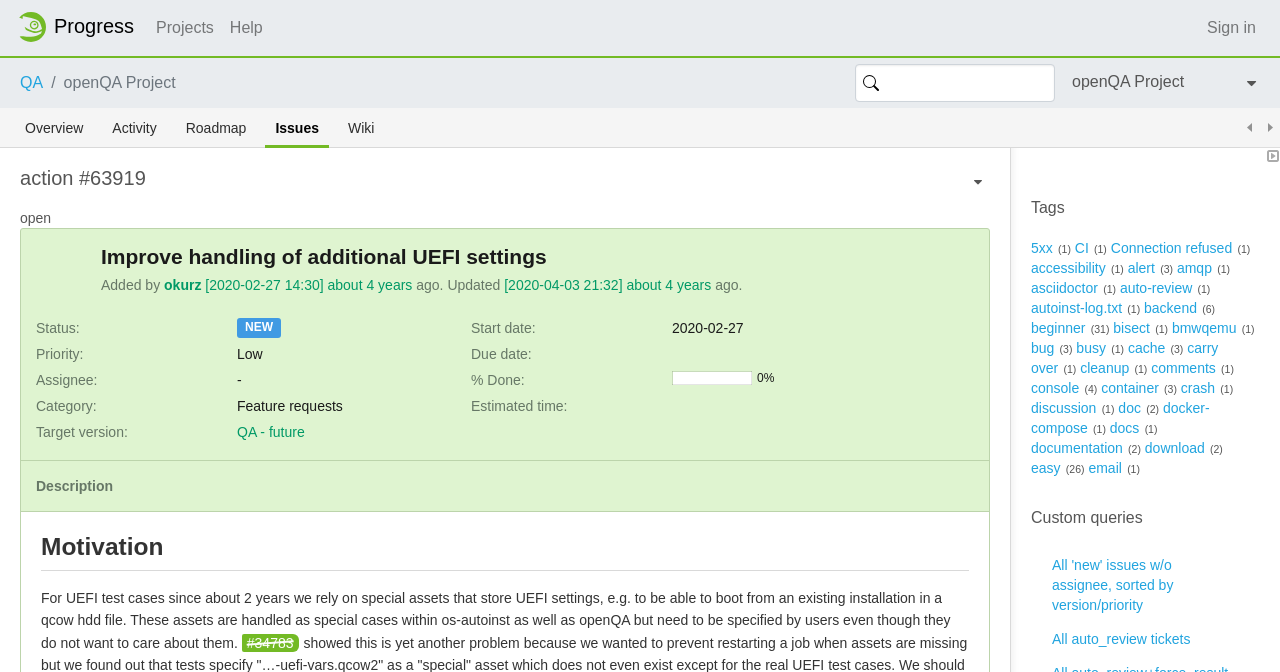Identify the bounding box coordinates of the region that needs to be clicked to carry out this instruction: "View custom query 'All new issues w/o assignee, sorted by version/priority'". Provide these coordinates as four float numbers ranging from 0 to 1, i.e., [left, top, right, bottom].

[0.805, 0.815, 0.983, 0.926]